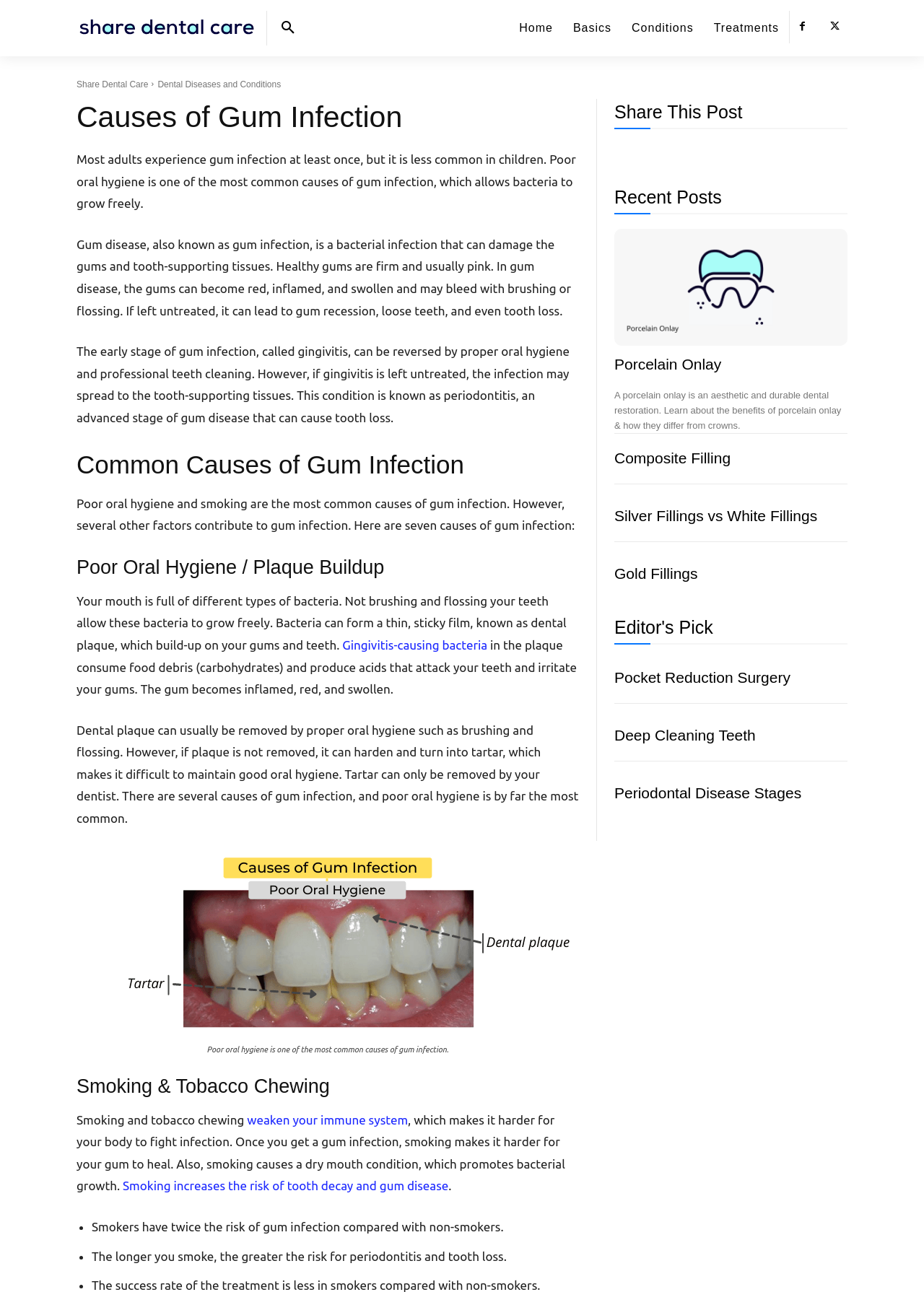What is the purpose of the 'Search' button?
Provide a detailed and well-explained answer to the question.

The 'Search' button is likely intended to allow users to search for specific topics or keywords within the website. Its presence suggests that the website has a large amount of content and wants to provide users with a way to quickly find relevant information.